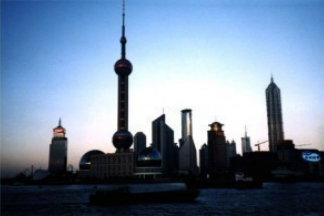Provide a brief response in the form of a single word or phrase:
What is reflected in the architectural styles of the high-rise buildings?

Shanghai's rapid urban development and architectural innovation